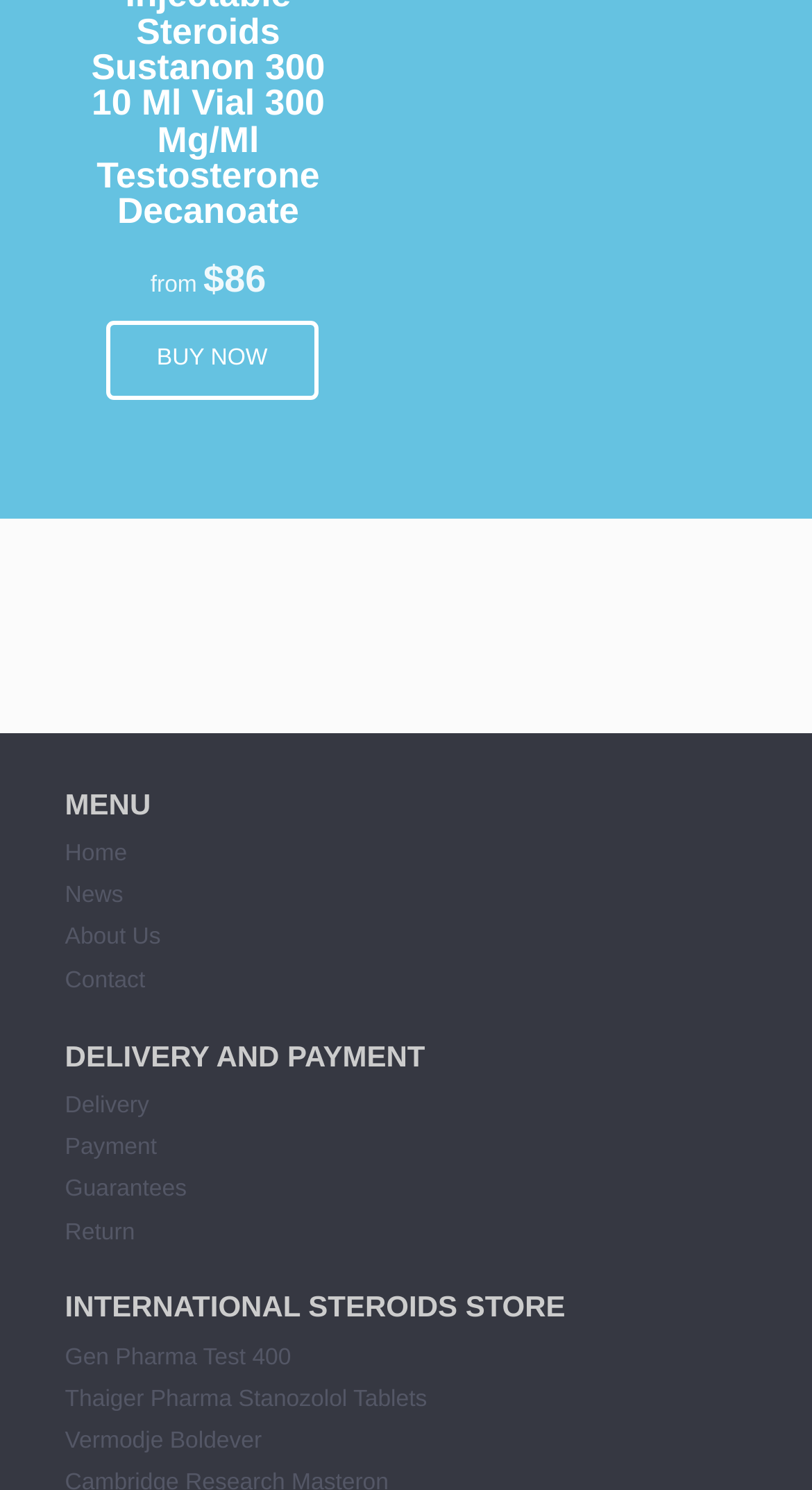What is the offer for buying Sciroxx Anavar?
Please provide a comprehensive answer based on the details in the screenshot.

The offer for buying Sciroxx Anavar is mentioned as 'buy 2 packs and get 1 pack for free' in the StaticText element with bounding box coordinates [0.115, 0.372, 0.885, 0.431].